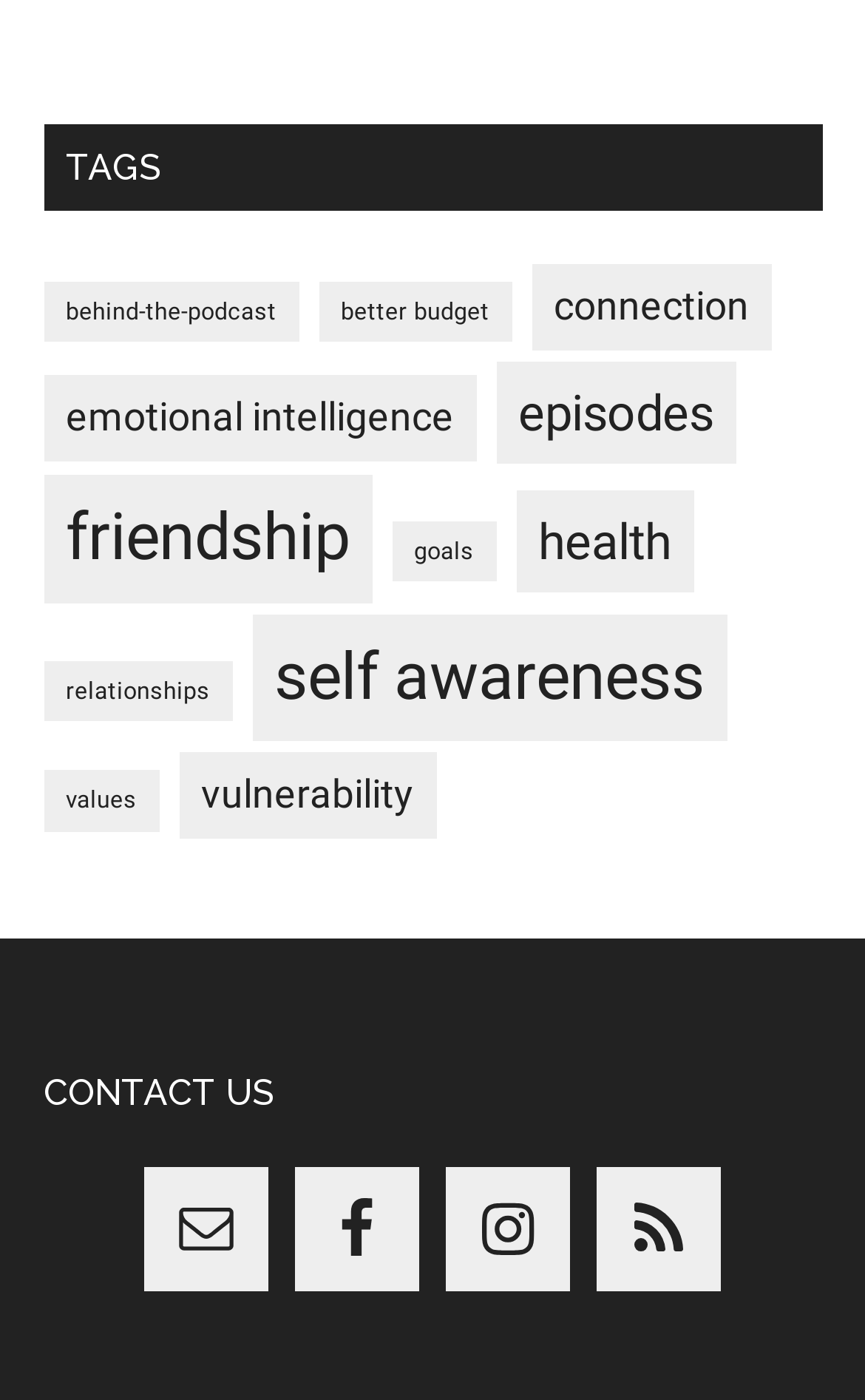Respond to the question below with a single word or phrase: What is the main category of the webpage?

TAGS